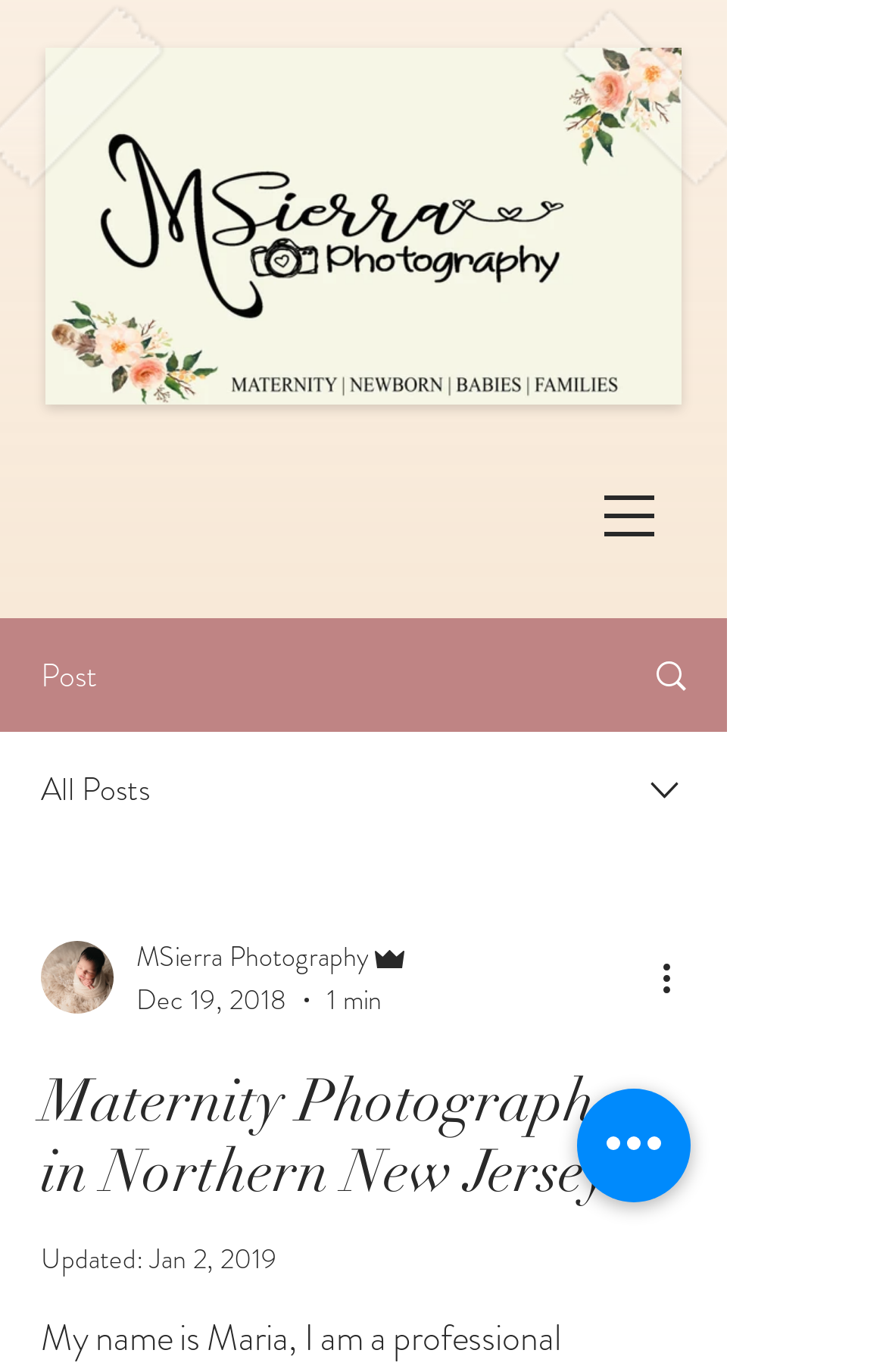What is the photographer's name?
Examine the image and give a concise answer in one word or a short phrase.

MSierra